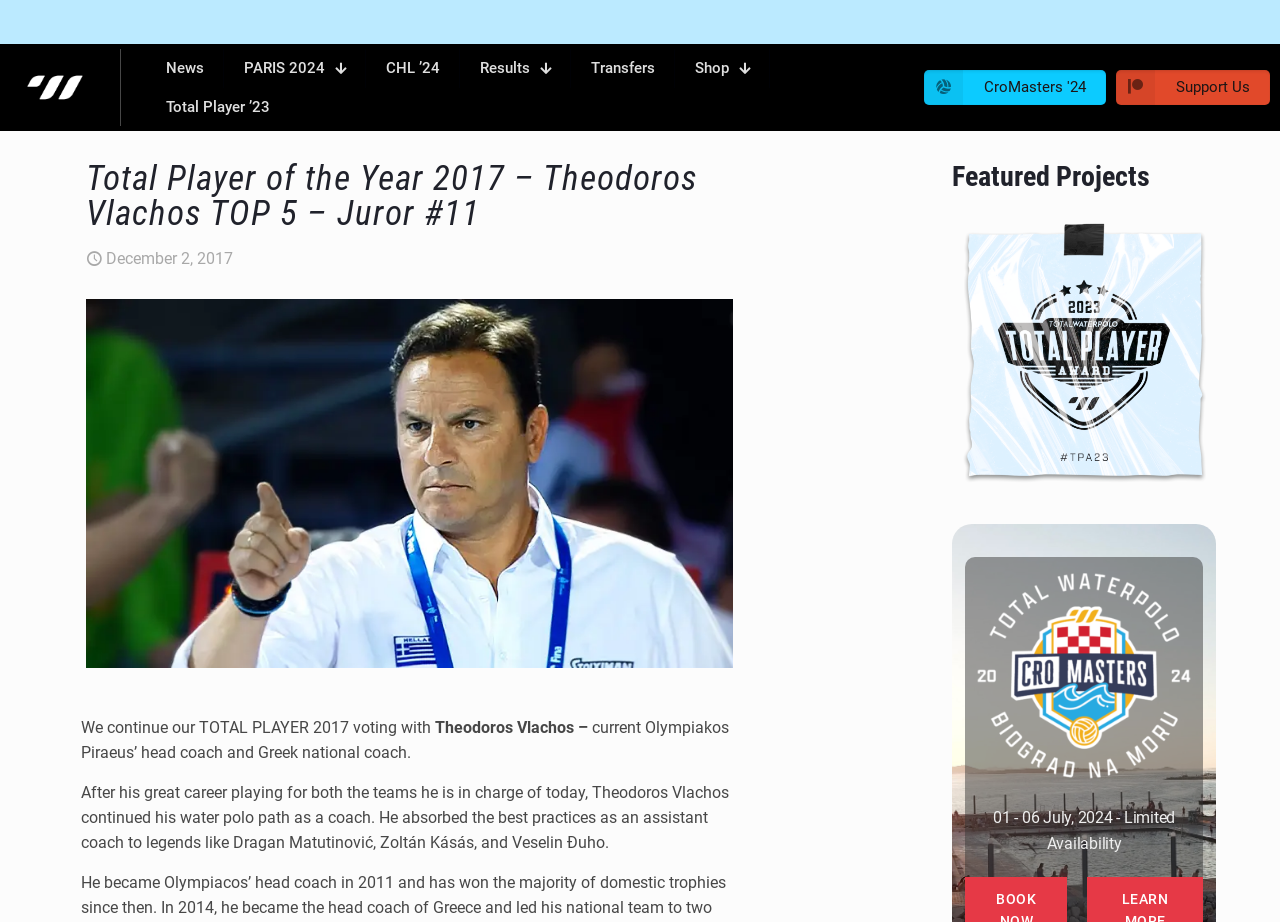What is the name of the coach being featured?
Using the visual information, answer the question in a single word or phrase.

Theodoros Vlachos